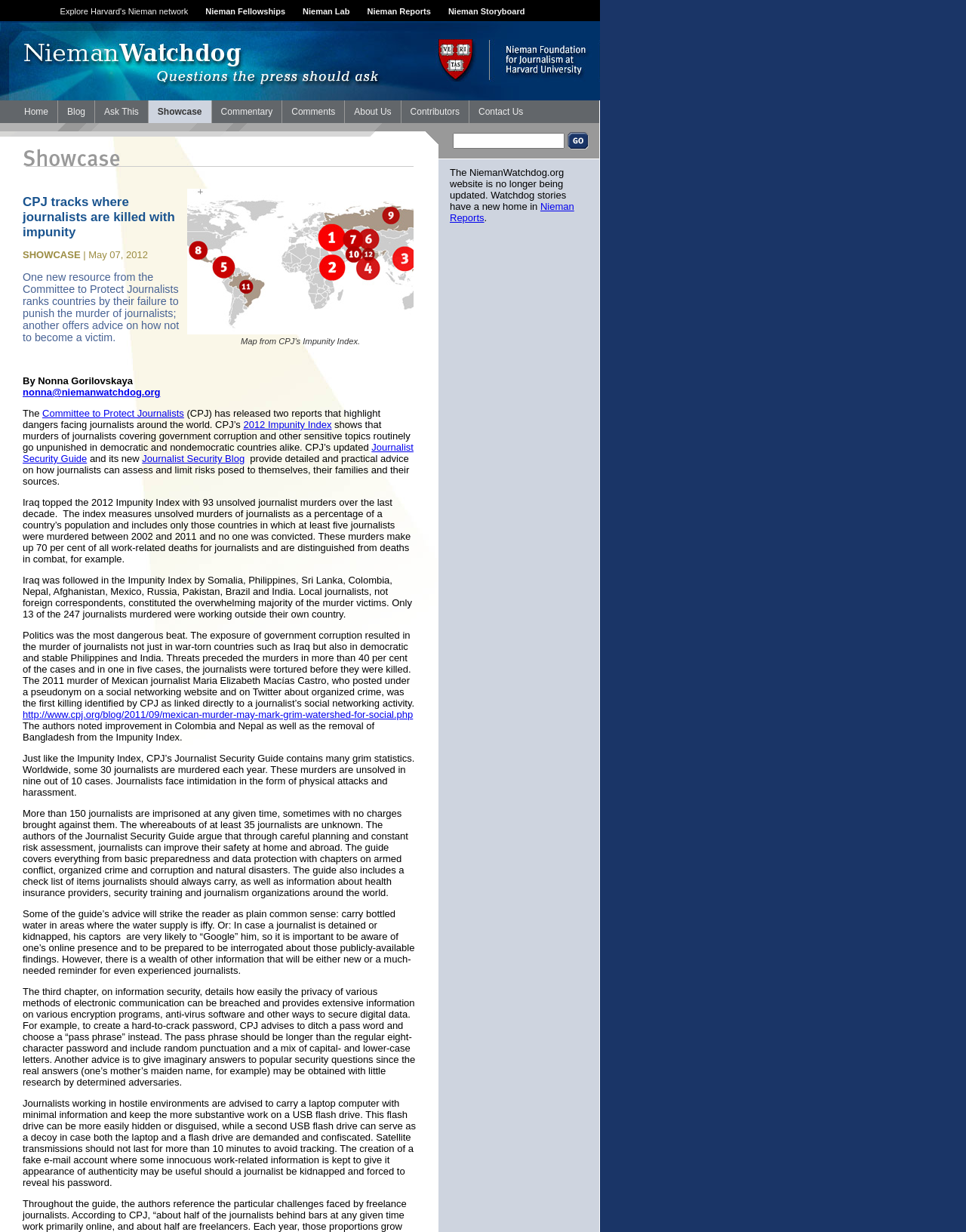Describe the webpage meticulously, covering all significant aspects.

This webpage is about the Committee to Protect Journalists (CPJ) and their reports on journalist safety. At the top, there are five links to Nieman-related websites, including Nieman Fellowships, Nieman Lab, Nieman Reports, and Nieman Storyboard. Below these links, there is a table with a navigation menu that includes links to Home, Blog, Ask This, Showcase, Commentary, Comments, About Us, Contributors, and Contact Us.

On the left side of the page, there is an image, and below it, there is a table with a map from CPJ's Impunity Index. The map is accompanied by a caption. To the right of the map, there is a heading that reads "CPJ tracks where journalists are killed with impunity." Below the heading, there is a showcase section with a title, a date, and a brief description of the article.

The main content of the page is an article about the CPJ's reports on journalist safety. The article discusses the Impunity Index, which ranks countries by their failure to punish the murder of journalists, and the Journalist Security Guide, which provides advice on how not to become a victim. The article also mentions the dangers facing journalists around the world, including murder, intimidation, and imprisonment.

Throughout the article, there are links to related resources, including the CPJ's website and other articles. The article is divided into sections, each discussing a different aspect of journalist safety, such as the Impunity Index, the Journalist Security Guide, and the dangers of reporting on government corruption.

At the bottom of the page, there is a section with a submit button and a textbox, likely for user input or comments. Below this section, there is a notice that the NiemanWatchdog.org website is no longer being updated and that Watchdog stories have a new home in Nieman Reports.